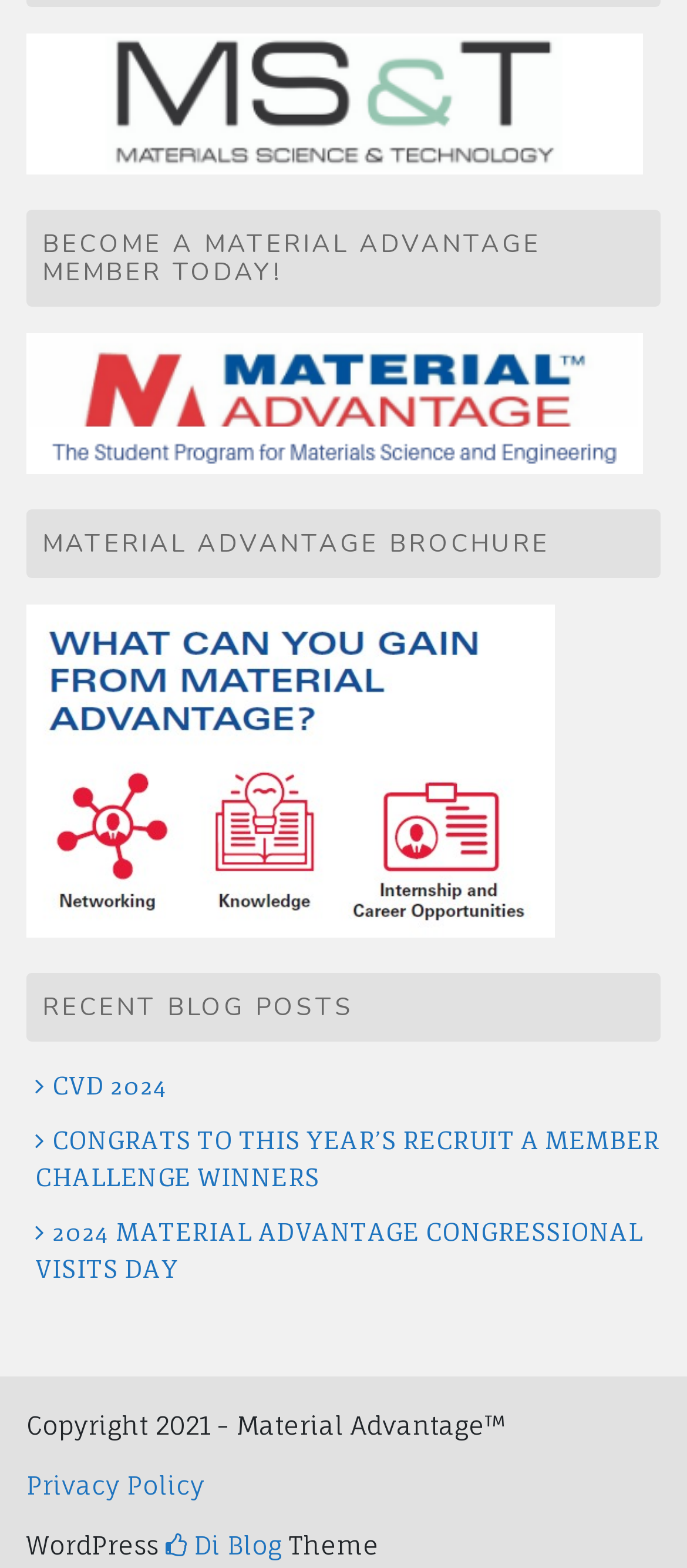Determine the bounding box coordinates of the UI element described by: "parent_node: MATERIAL ADVANTAGE BROCHURE".

[0.038, 0.481, 0.808, 0.501]